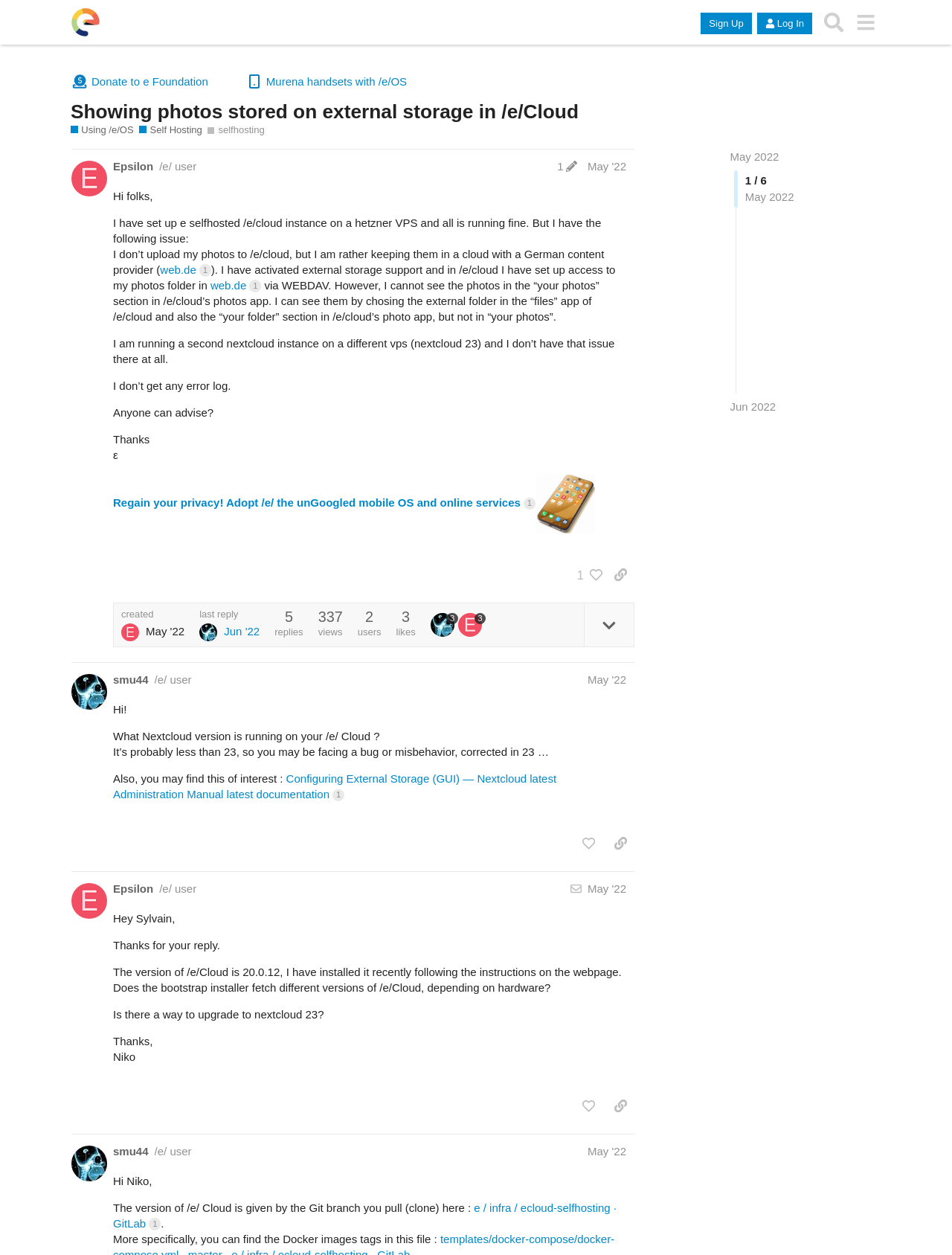Determine the bounding box coordinates of the clickable area required to perform the following instruction: "Like this post". The coordinates should be represented as four float numbers between 0 and 1: [left, top, right, bottom].

[0.604, 0.662, 0.633, 0.682]